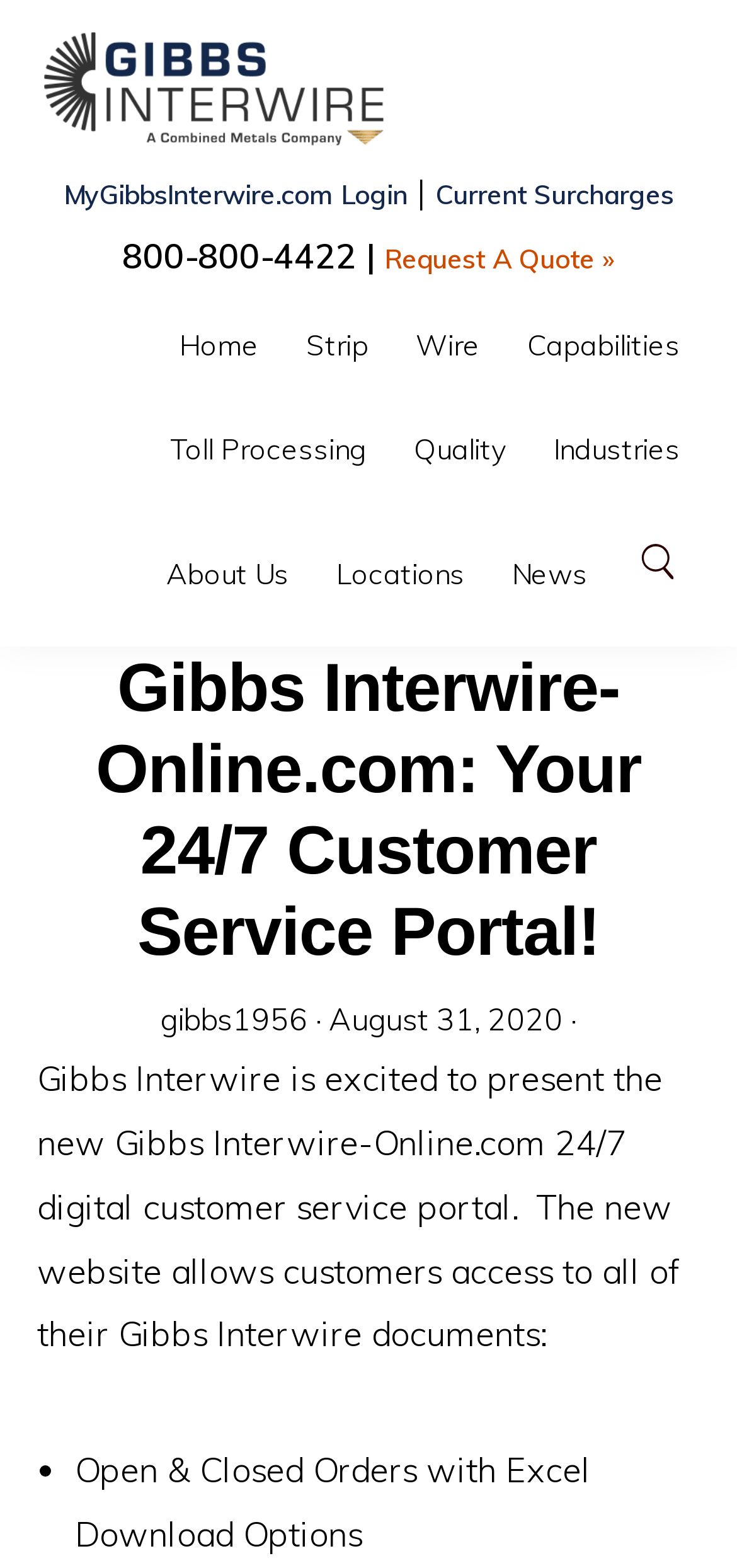Can you give a detailed response to the following question using the information from the image? What is the name of the company behind this website?

I found this information by looking at the footer section, where I saw a static text '© 2017 Gibbs Wire & Steel Company LLC, All rights reserved', which suggests that this is the company behind this website.